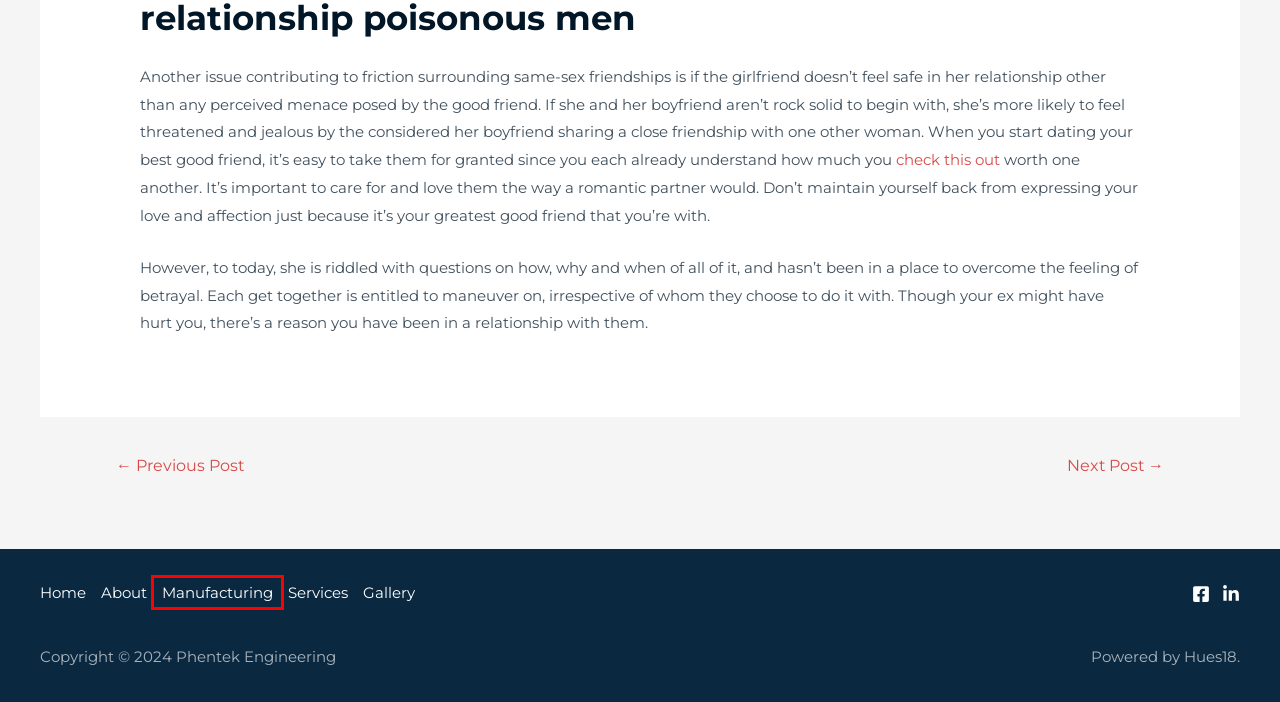You are given a screenshot of a webpage with a red rectangle bounding box around an element. Choose the best webpage description that matches the page after clicking the element in the bounding box. Here are the candidates:
A. Gallery – Phentek Engineering
B. Exploring the Benefits of Goldenbride: A Comprehensive Review - hookupexpertise.com
C. Contact – Phentek Engineering
D. Manufacturing – Phentek Engineering
E. Hookup Dating – Phentek Engineering
F. Sexy Indian Ladies On-line Chat Apps On Google Play – Phentek Engineering
G. Phentek Engineering – Leading Engineering Solutions provider in Bangalore.
H. Services – Phentek Engineering

D